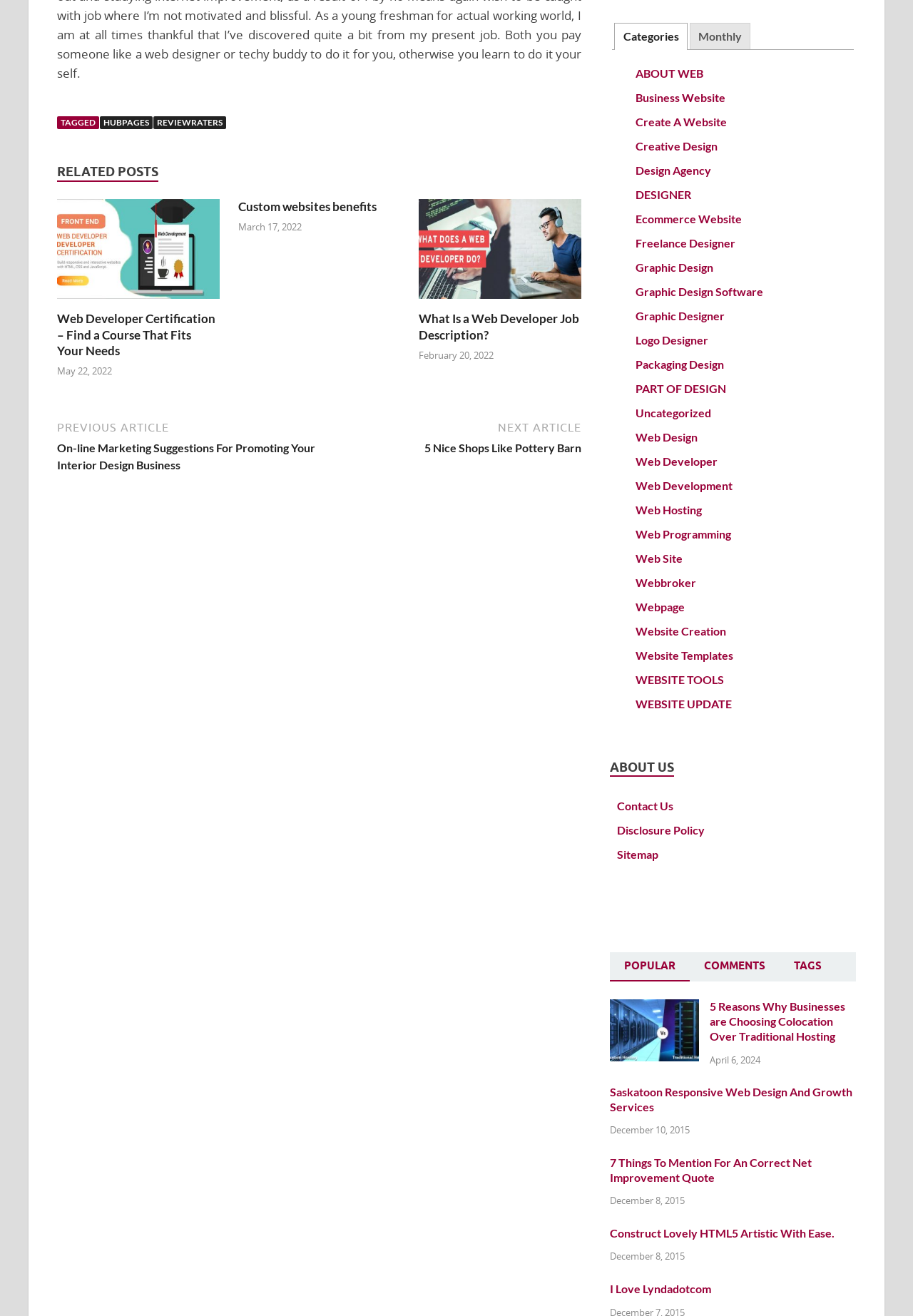Could you indicate the bounding box coordinates of the region to click in order to complete this instruction: "Explore 'ABOUT US'".

[0.668, 0.576, 0.738, 0.59]